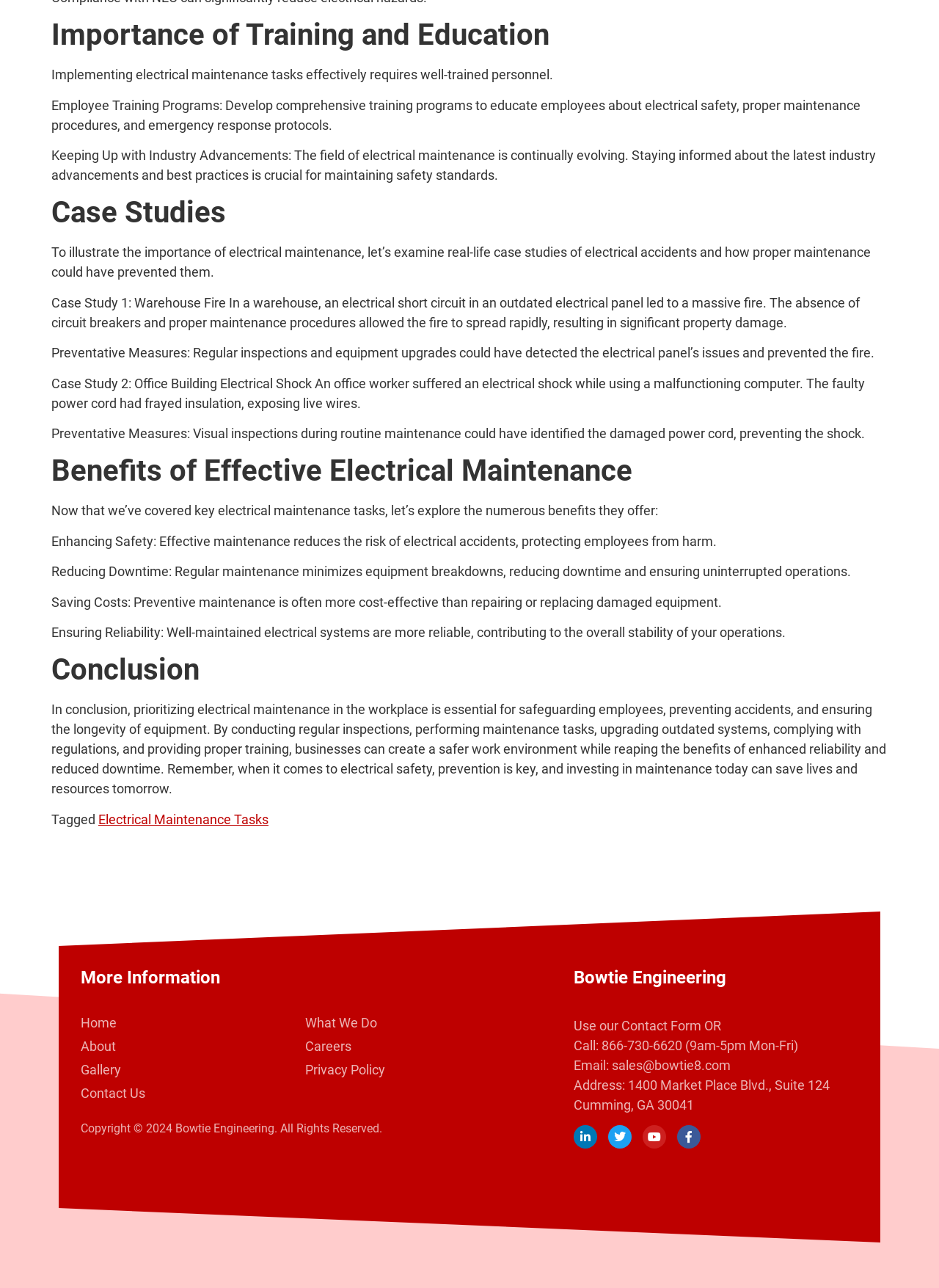Please determine the bounding box coordinates of the section I need to click to accomplish this instruction: "Contact 'Bowtie Engineering' via phone".

[0.64, 0.806, 0.726, 0.817]